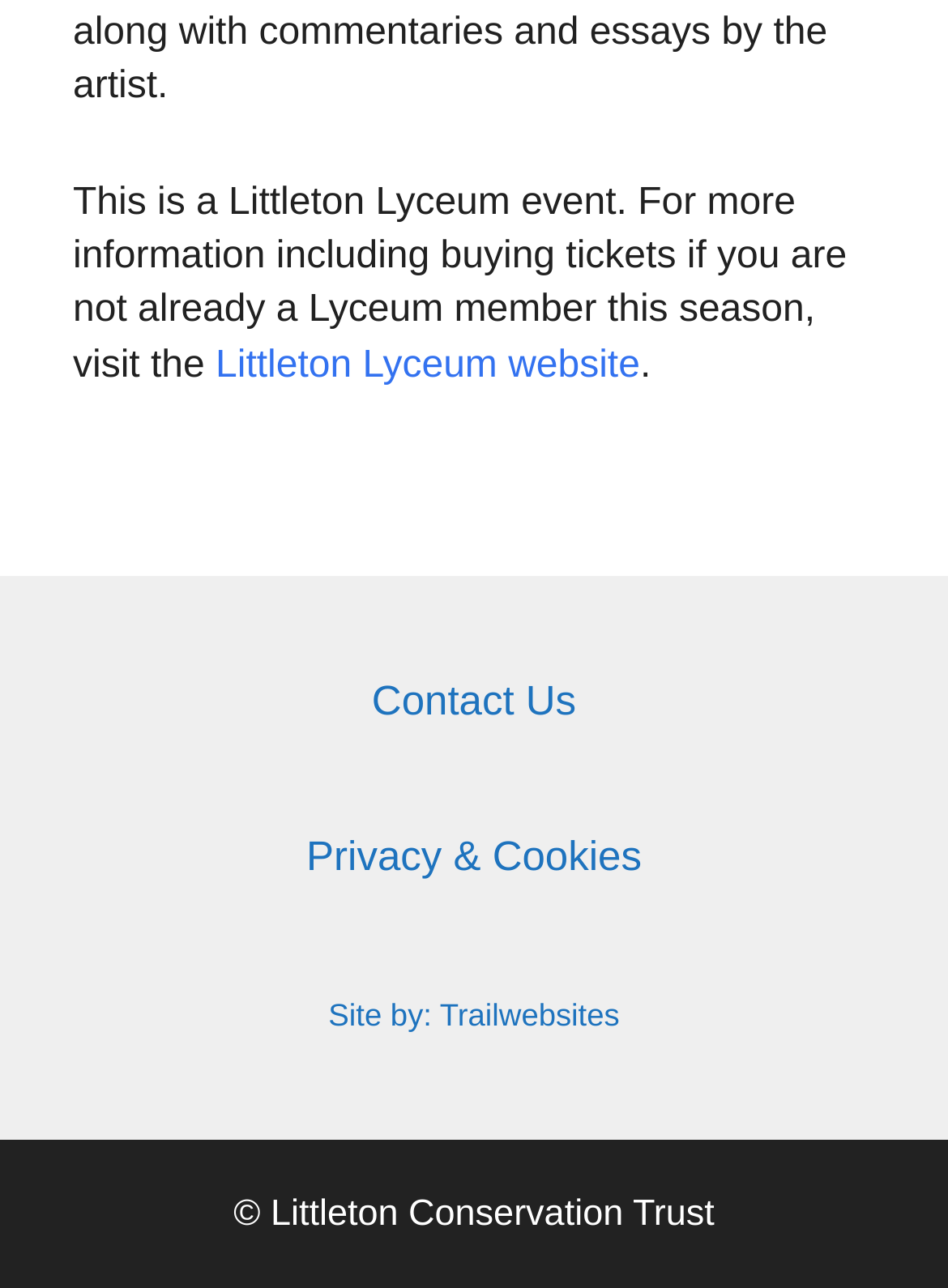Provide a one-word or brief phrase answer to the question:
Who designed the website?

Trailwebsites